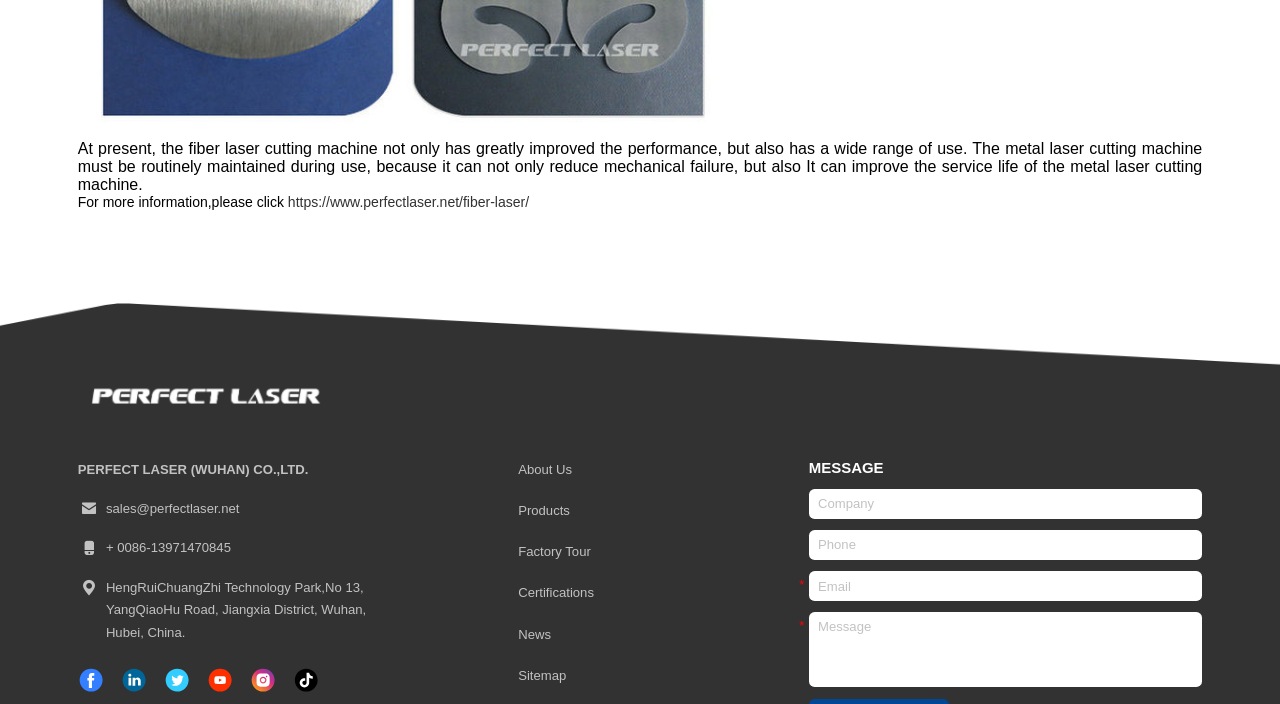Ascertain the bounding box coordinates for the UI element detailed here: "Factory Tour". The coordinates should be provided as [left, top, right, bottom] with each value being a float between 0 and 1.

[0.405, 0.769, 0.469, 0.801]